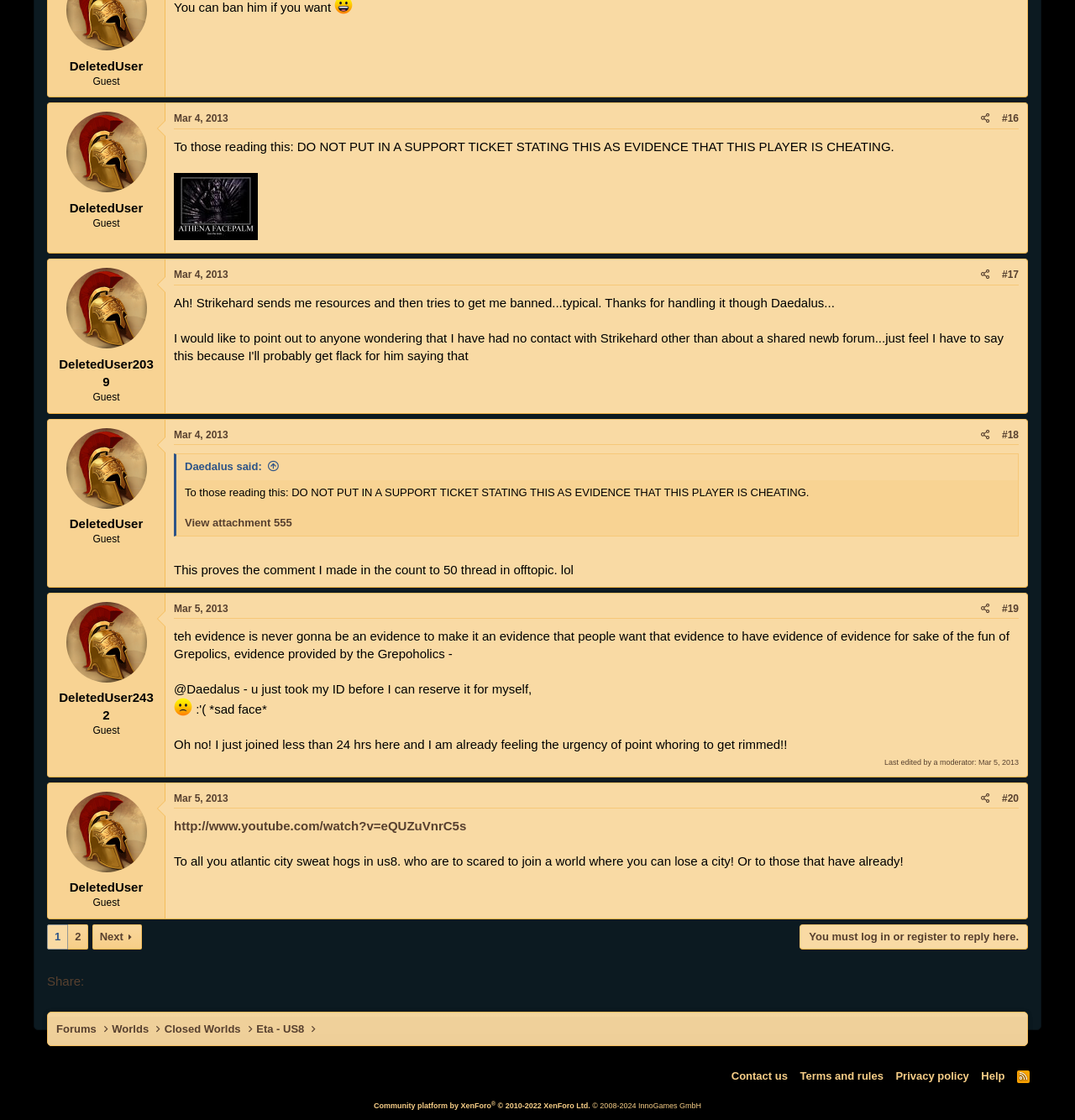What is the username of the first poster?
Using the information presented in the image, please offer a detailed response to the question.

The first poster's username is 'DeletedUser' as indicated by the heading element with the text 'DeletedUser' at the top of the page.